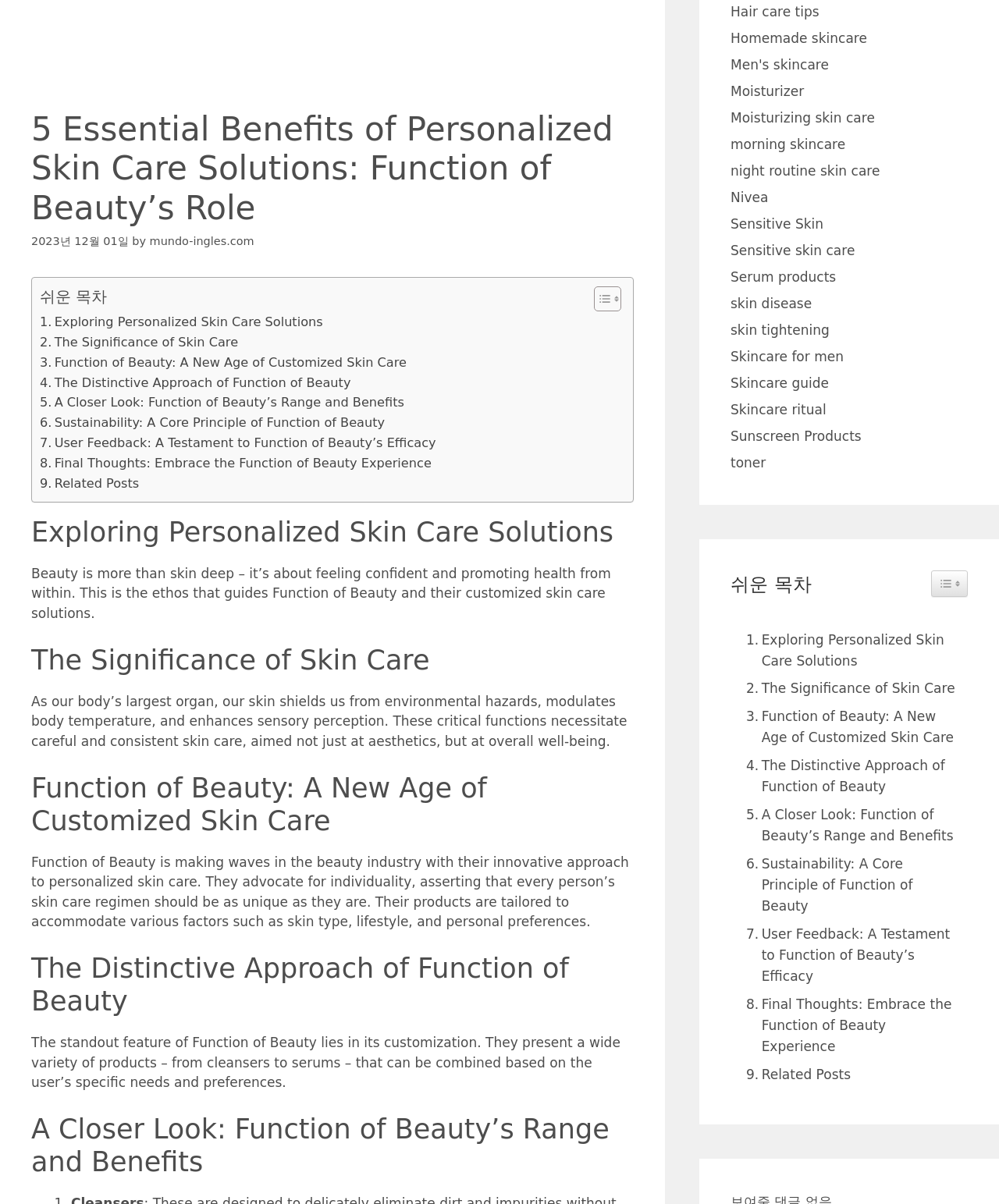Find the coordinates for the bounding box of the element with this description: "Hair care tips".

[0.731, 0.003, 0.82, 0.016]